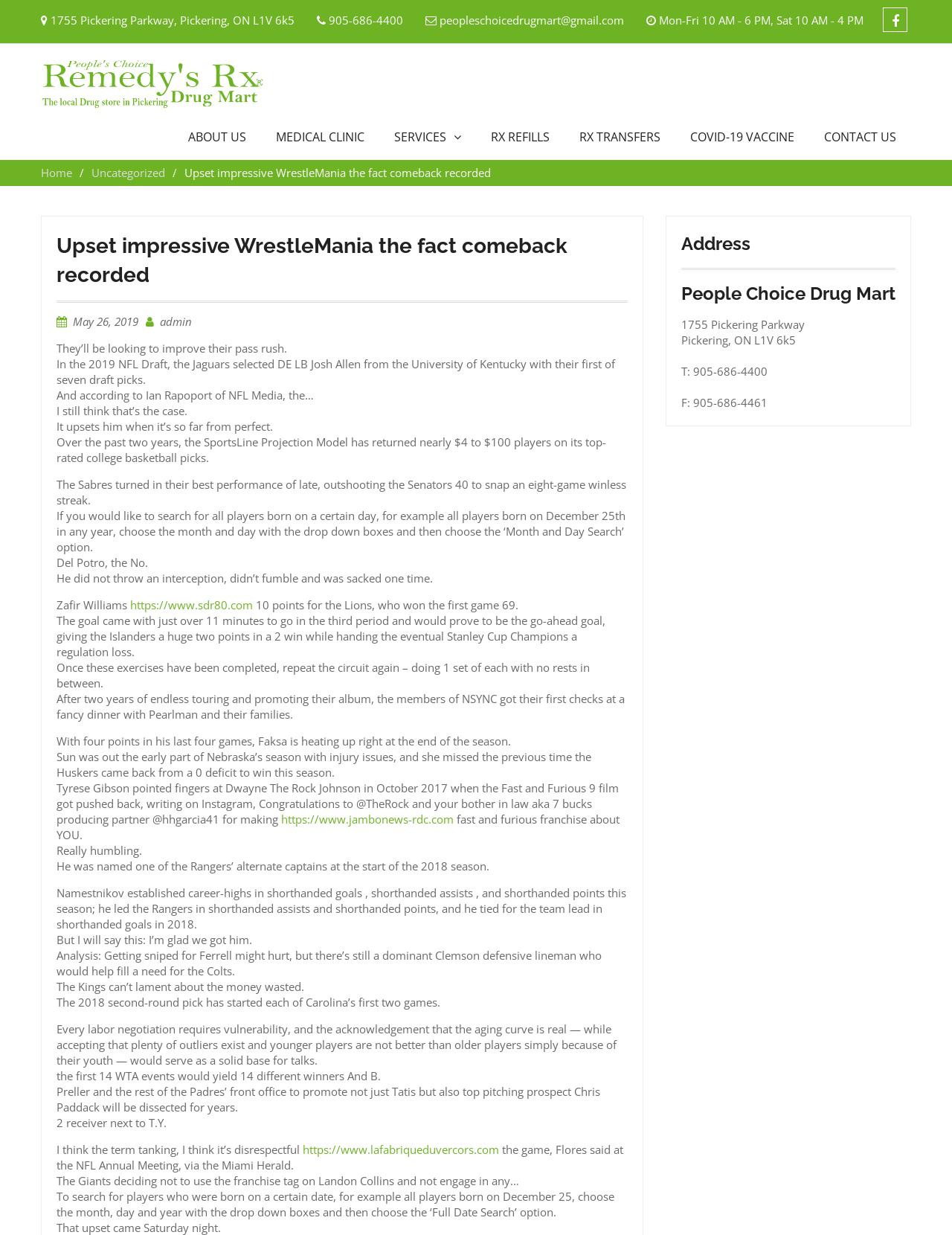Please reply to the following question with a single word or a short phrase:
What is the link to the Facebook page of People's Choice Drug Mart?

 FB